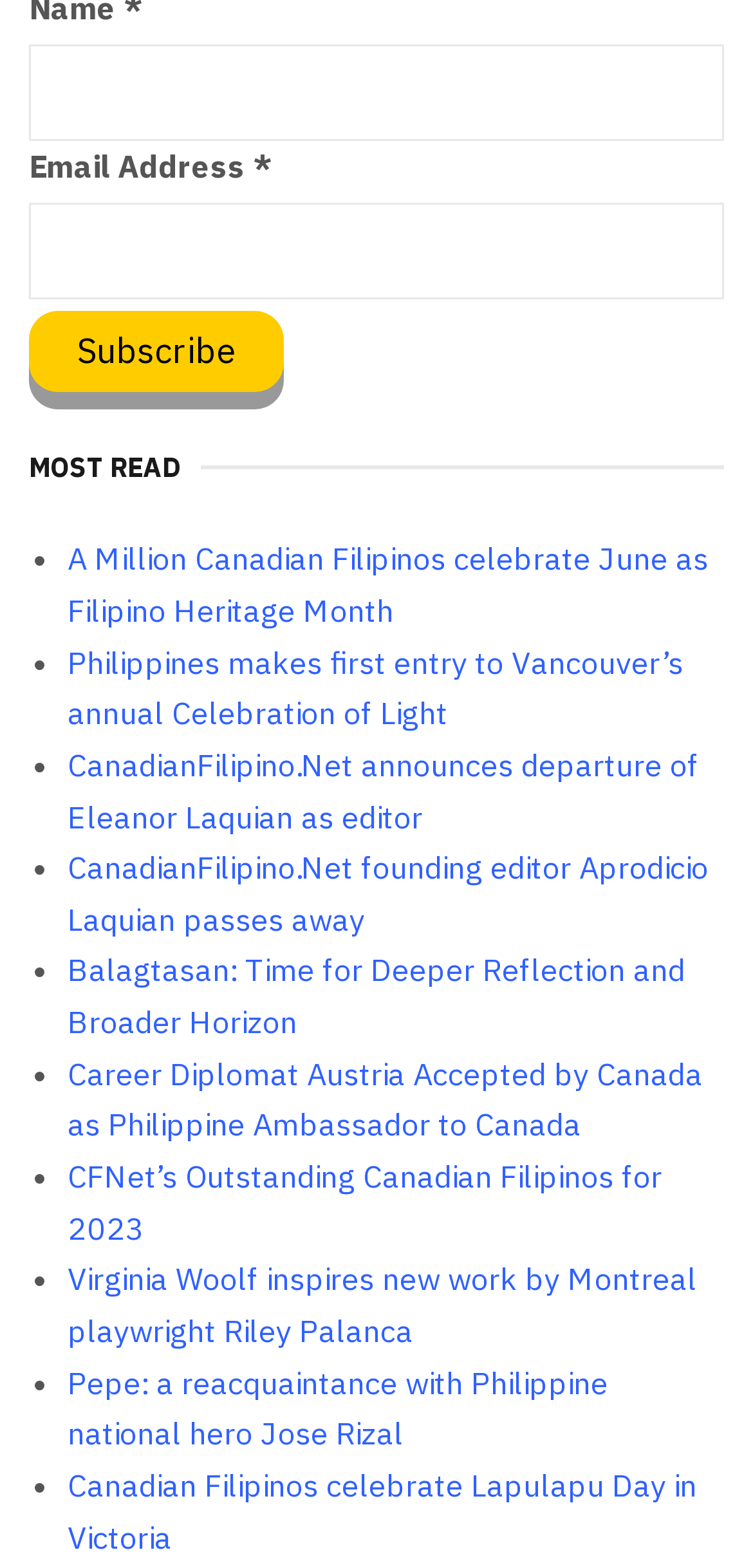Kindly determine the bounding box coordinates of the area that needs to be clicked to fulfill this instruction: "Enter your name".

[0.038, 0.028, 0.962, 0.09]